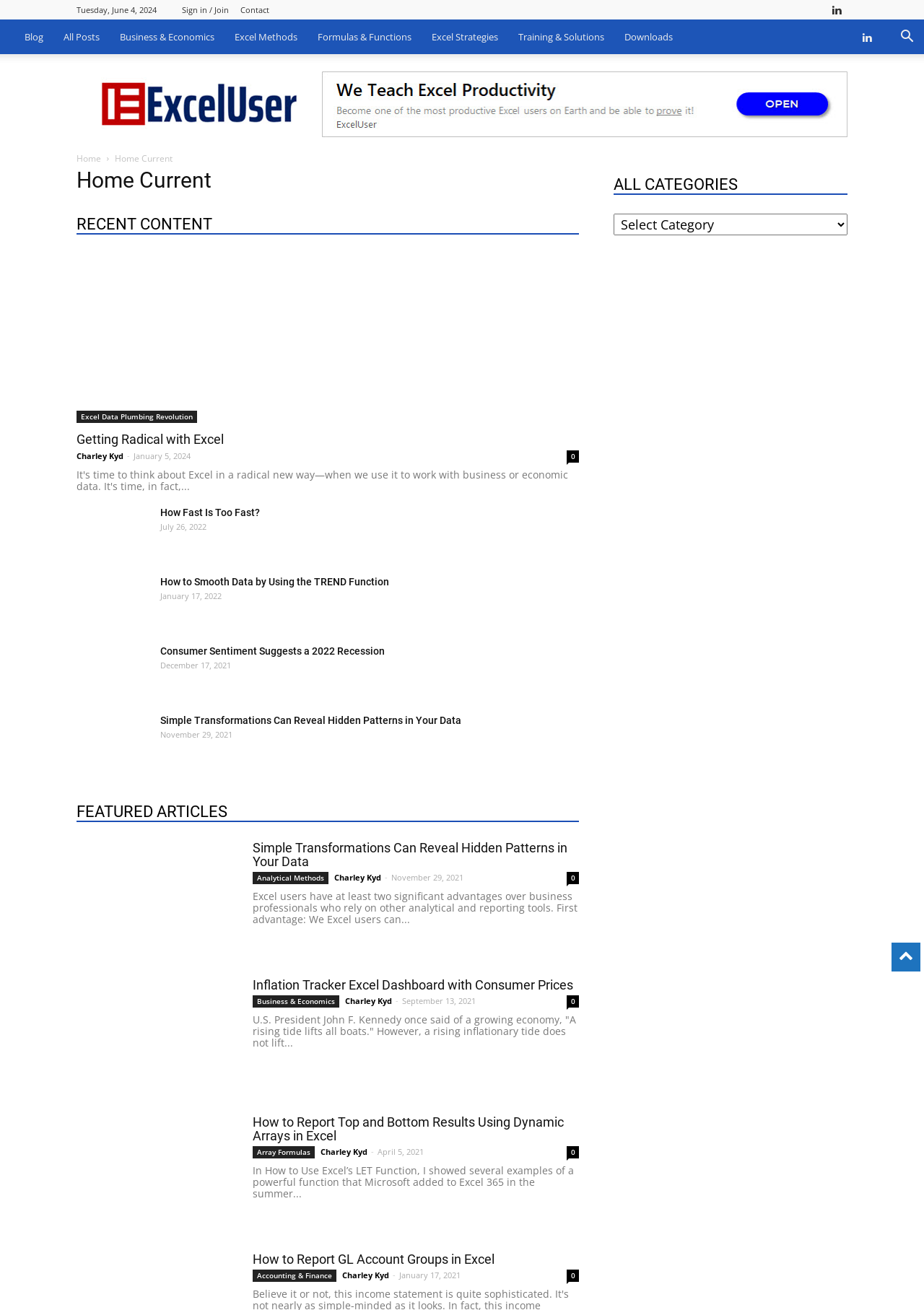Provide an in-depth caption for the contents of the webpage.

The webpage is titled "Home Current - ExcelUser.com" and has a date displayed at the top, "Tuesday, June 4, 2024". Below the date, there are several links to different sections of the website, including "Sign in / Join", "Contact", and "Blog". 

To the left of these links, there is a menu with various categories, including "Business & Economics", "Excel Methods", "Formulas & Functions", and more. 

The main content of the webpage is divided into sections, with headings such as "RECENT CONTENT", "FEATURED ARTICLES", and others. Each section contains a list of articles or blog posts, with titles, images, and short descriptions. The articles are related to Excel and business topics, and include titles such as "Excel Flowbook Revolution", "How Fast Is Too Fast?", and "Inflation Tracker Excel Dashboard with Consumer Prices". 

Each article has a heading, a short summary, and an image. Some articles also have a timestamp and the author's name. The articles are arranged in a vertical list, with the most recent ones at the top. 

At the top right corner of the webpage, there is a button with an icon, and below it, there is an image with a description of the website, "Microsoft Excel User, Microsoft Excel Learning, Microsoft Excel Training, Microsoft Excel Lessons, Microsoft Excel Tips".